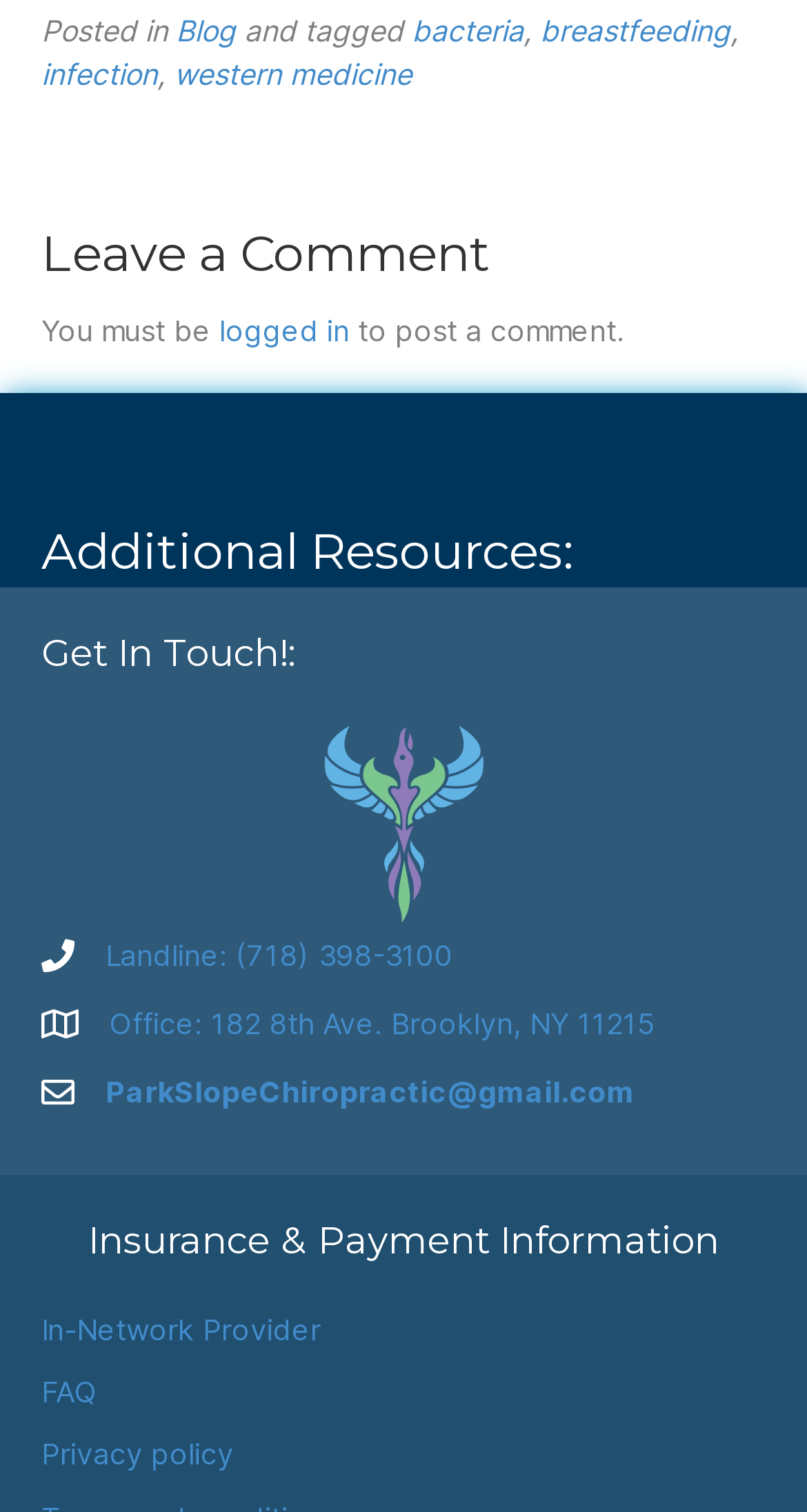Locate the bounding box coordinates of the element that needs to be clicked to carry out the instruction: "Click on 'Blog'". The coordinates should be given as four float numbers ranging from 0 to 1, i.e., [left, top, right, bottom].

[0.218, 0.009, 0.292, 0.032]